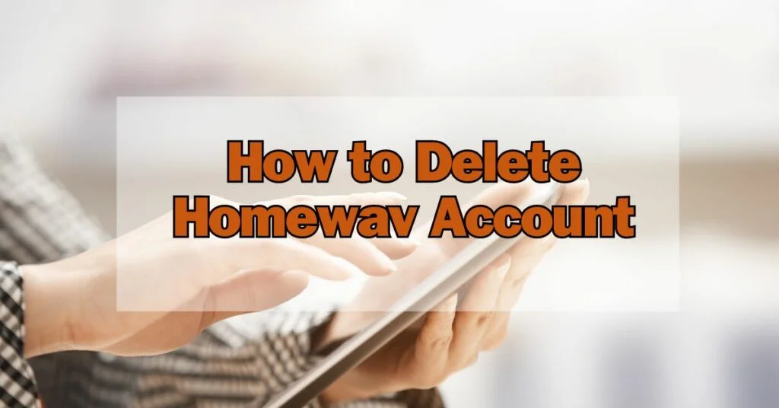Describe every significant element in the image thoroughly.

The image features a set of hands holding a tablet device, with the text "How to Delete Homewav Account" prominently displayed in bold, orange font. This text serves as a clear guide to assist users in understanding the process of removing their Homewav accounts. The background is softly blurred, indicating a focus on the hands and tablet, creating a user-friendly and informative visual. This image accompanies an article that explores the reasons and steps involved in deleting a Homewav account, addressing important considerations for users contemplating this decision.